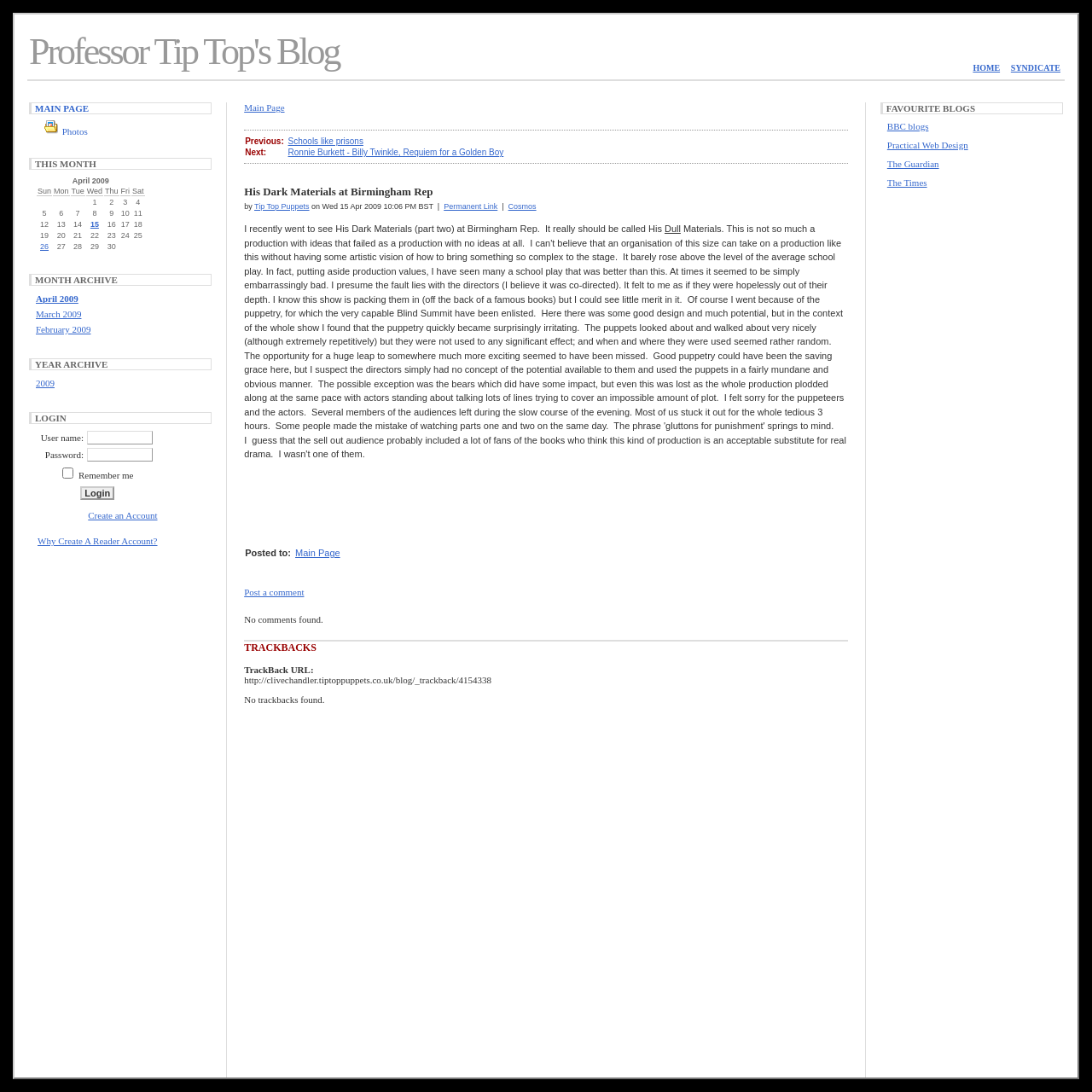Determine the bounding box coordinates of the clickable element to achieve the following action: 'Click HOME'. Provide the coordinates as four float values between 0 and 1, formatted as [left, top, right, bottom].

None